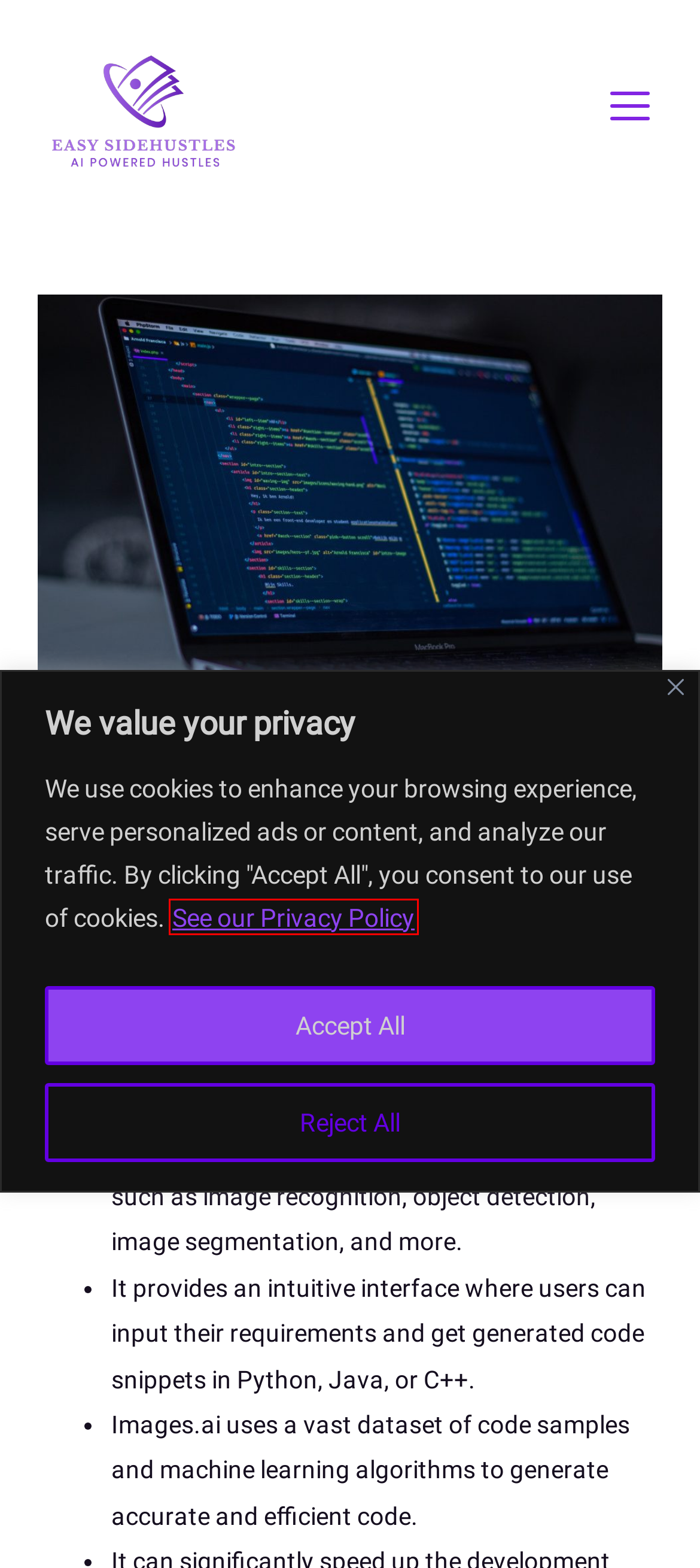Check out the screenshot of a webpage with a red rectangle bounding box. Select the best fitting webpage description that aligns with the new webpage after clicking the element inside the bounding box. Here are the candidates:
A. Easy Sidehustles | Start your AI-Powered Sidehuste in 2023
B. Top 10 AI Video Generators 2023: Revolutionizing Your Video
C. Alex Sterling - Easy Sidehustles
D. Privacy Policy - Easy Sidehustles
E. 10 Best AI Image Enhancer & Upscaler Tools (August 2023) - Easy Sidehustles
F. Templates - Easy Sidehustles
G. Guides | AI Writing Hustles - Easy Sidehustles
H. Top 10 AI Code Generators 2023: Revolutionizing Your Video

D